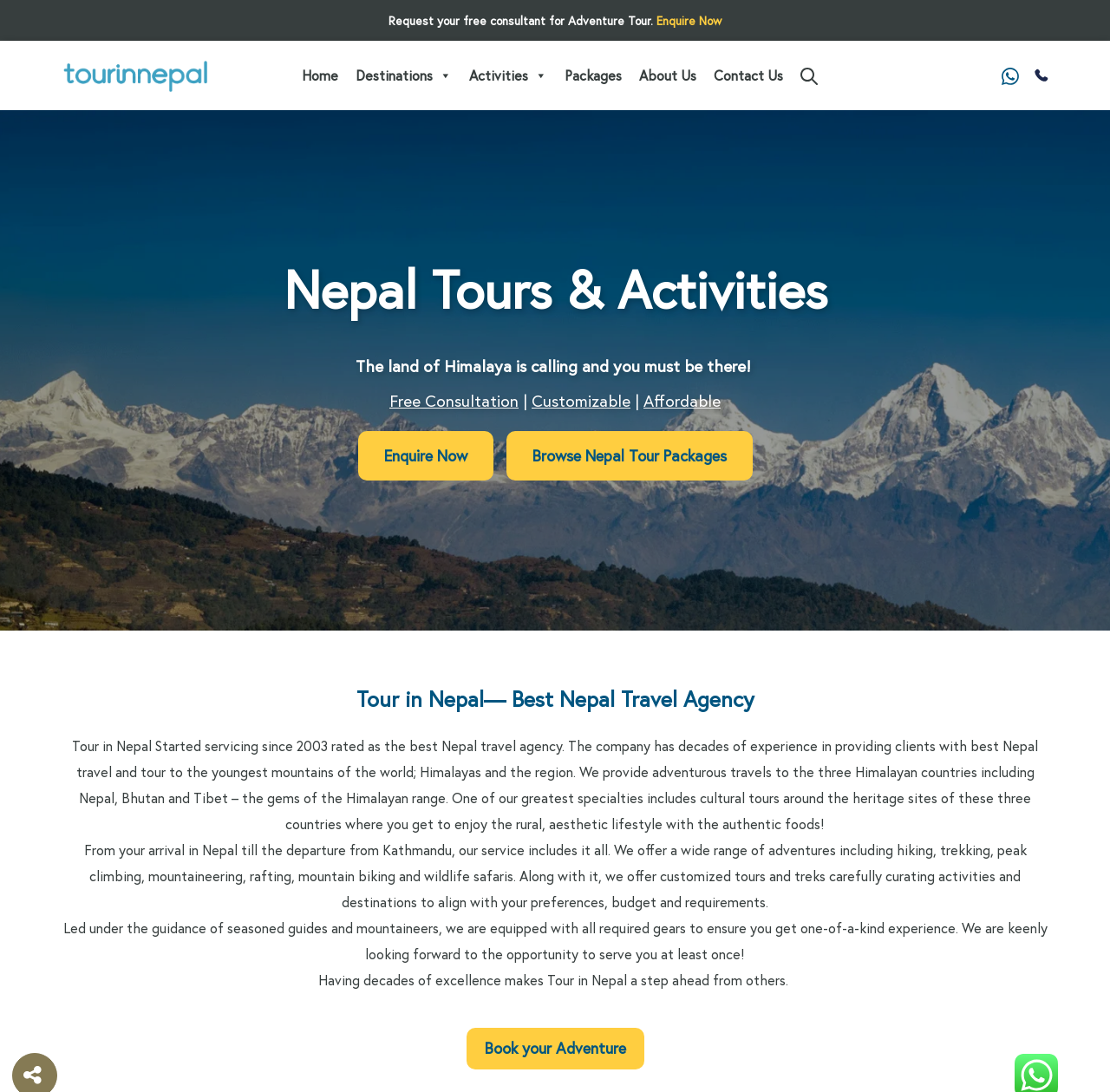How many links are there in the navigation menu?
Please answer the question with a single word or phrase, referencing the image.

6